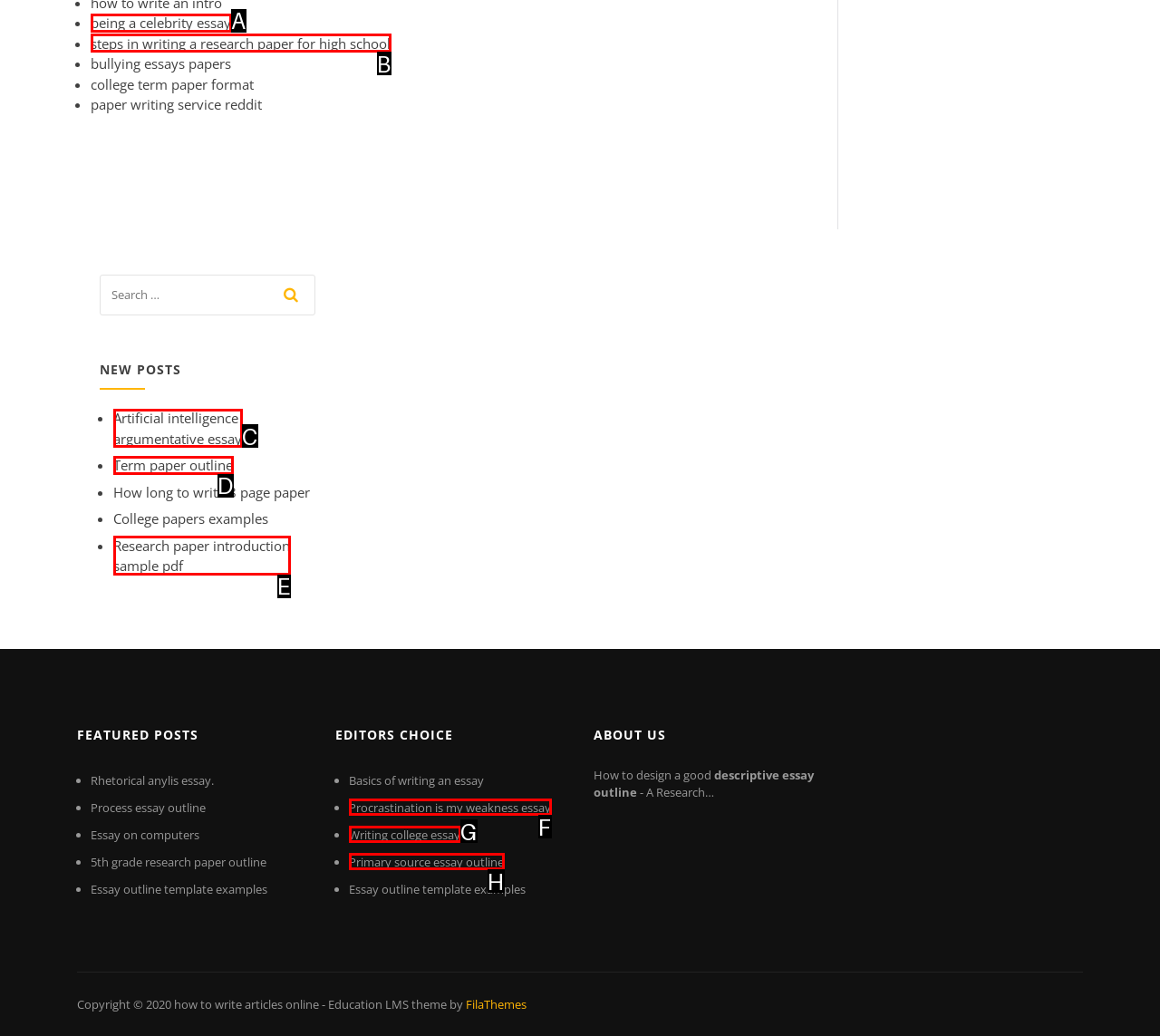Given the description: Primary source essay outline, select the HTML element that best matches it. Reply with the letter of your chosen option.

H